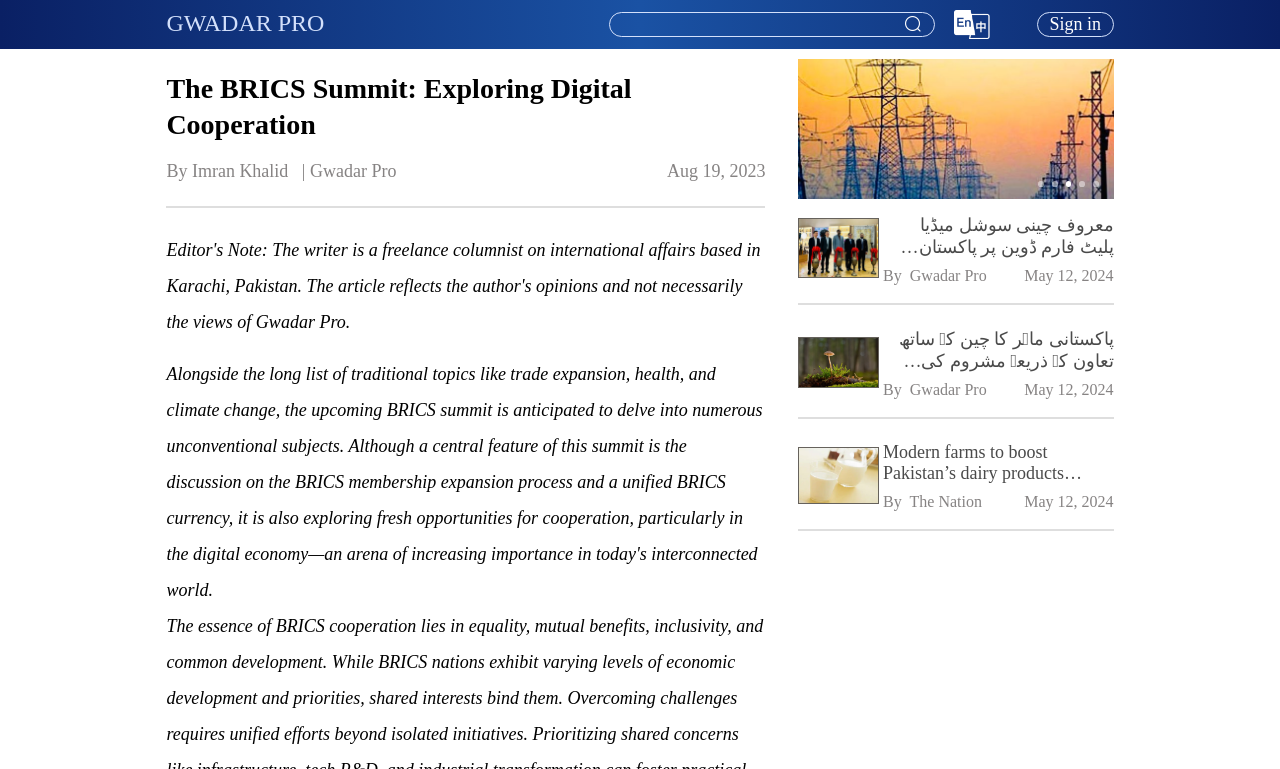Can you show the bounding box coordinates of the region to click on to complete the task described in the instruction: "Click the 'Modern farms to boost Pakistan’s dairy products exports' link"?

[0.623, 0.575, 0.685, 0.667]